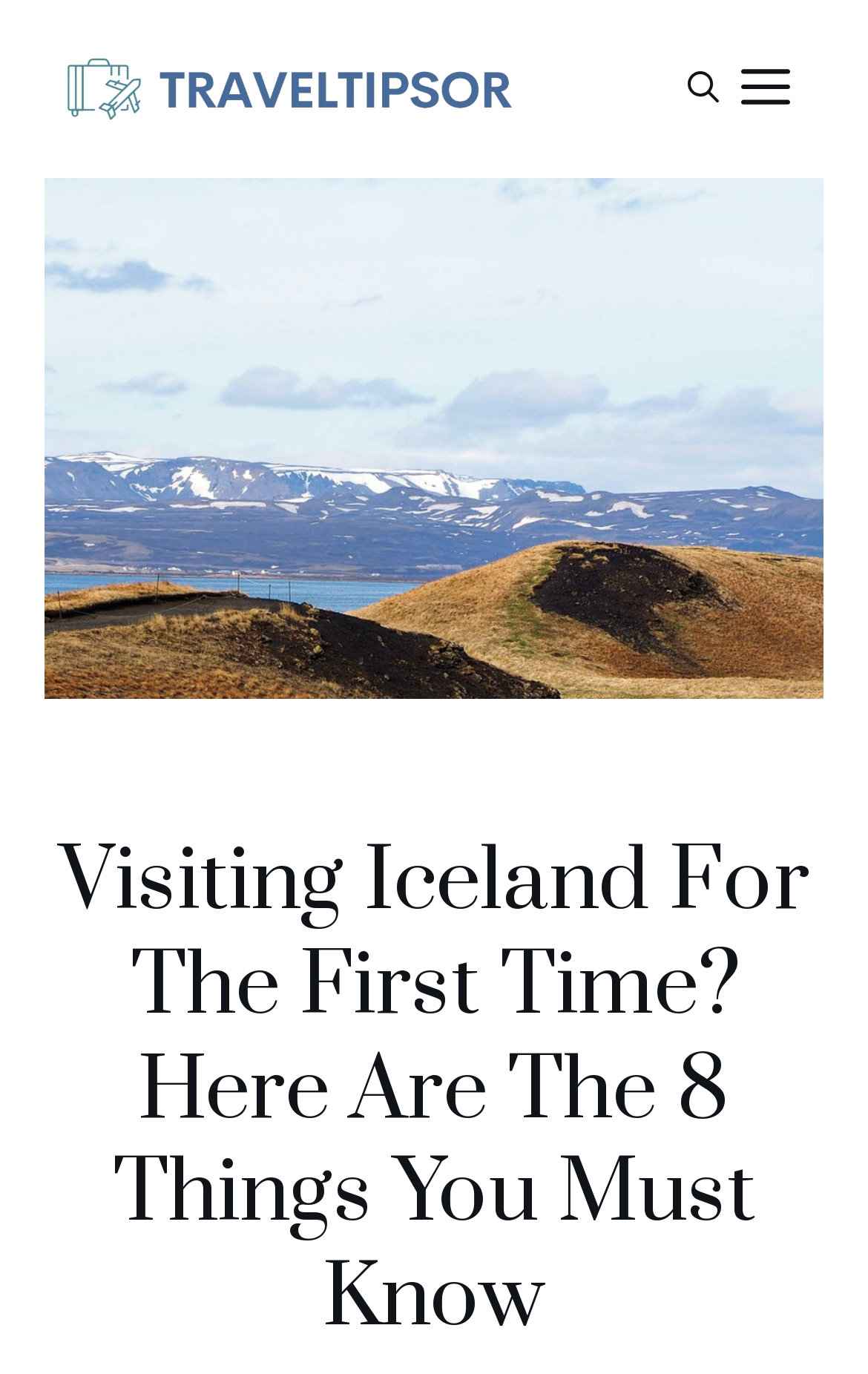How many buttons are in the navigation section?
Provide a one-word or short-phrase answer based on the image.

2